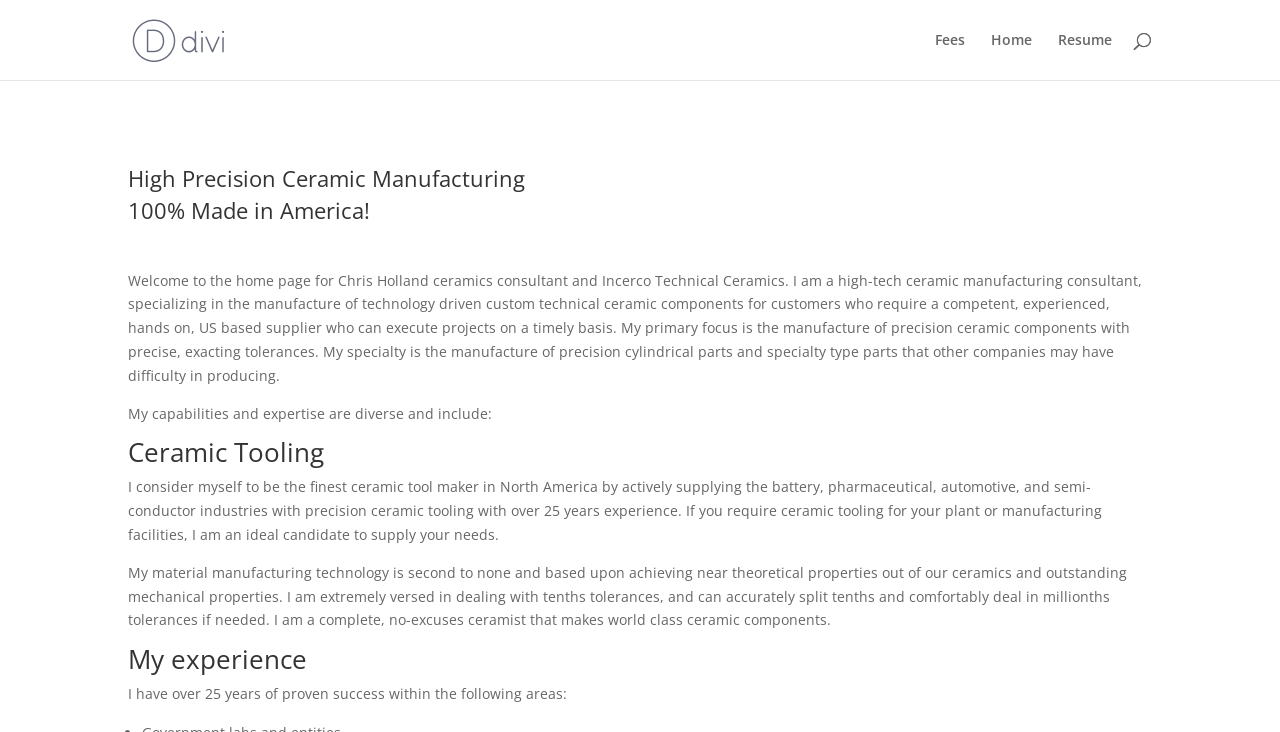Please provide a detailed answer to the question below based on the screenshot: 
What industries does Chris Holland supply ceramic tooling to?

As mentioned on the webpage, Chris Holland actively supplies the battery, pharmaceutical, automotive, and semi-conductor industries with precision ceramic tooling, and he has over 25 years of experience in this field.